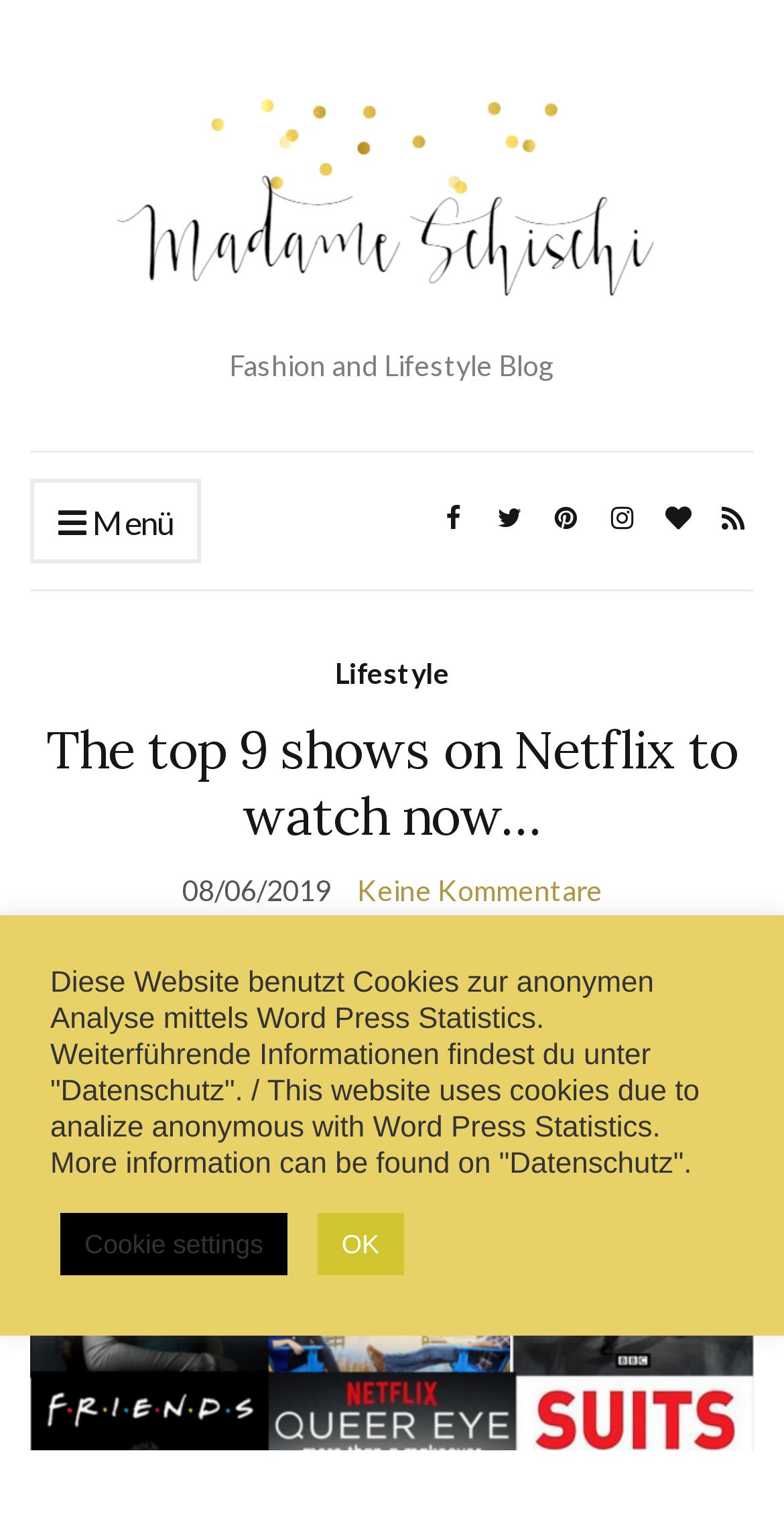Locate the bounding box of the UI element described by: "Cookie settings" in the given webpage screenshot.

[0.077, 0.799, 0.366, 0.84]